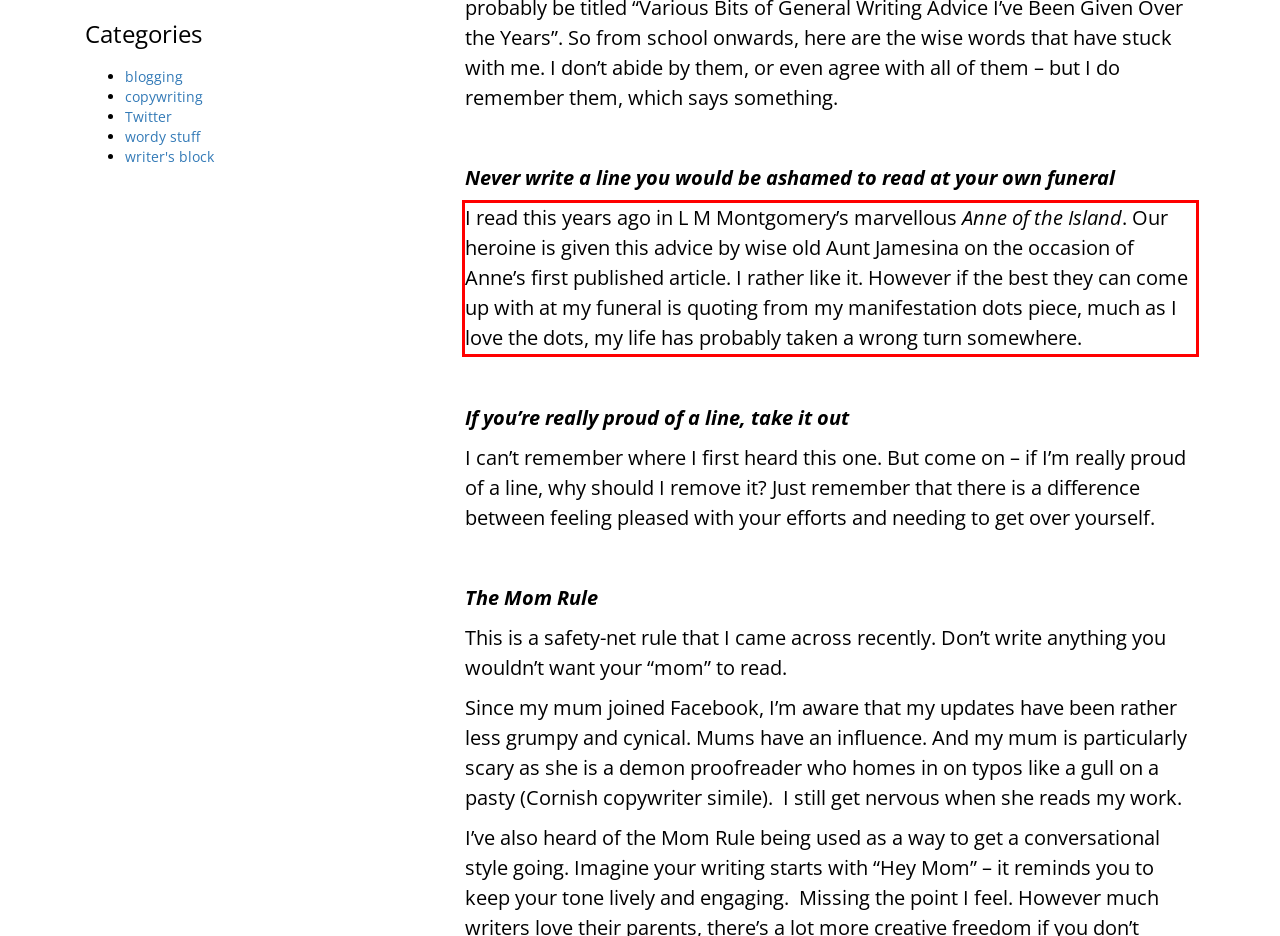Please identify the text within the red rectangular bounding box in the provided webpage screenshot.

I read this years ago in L M Montgomery’s marvellous Anne of the Island. Our heroine is given this advice by wise old Aunt Jamesina on the occasion of Anne’s first published article. I rather like it. However if the best they can come up with at my funeral is quoting from my manifestation dots piece, much as I love the dots, my life has probably taken a wrong turn somewhere.